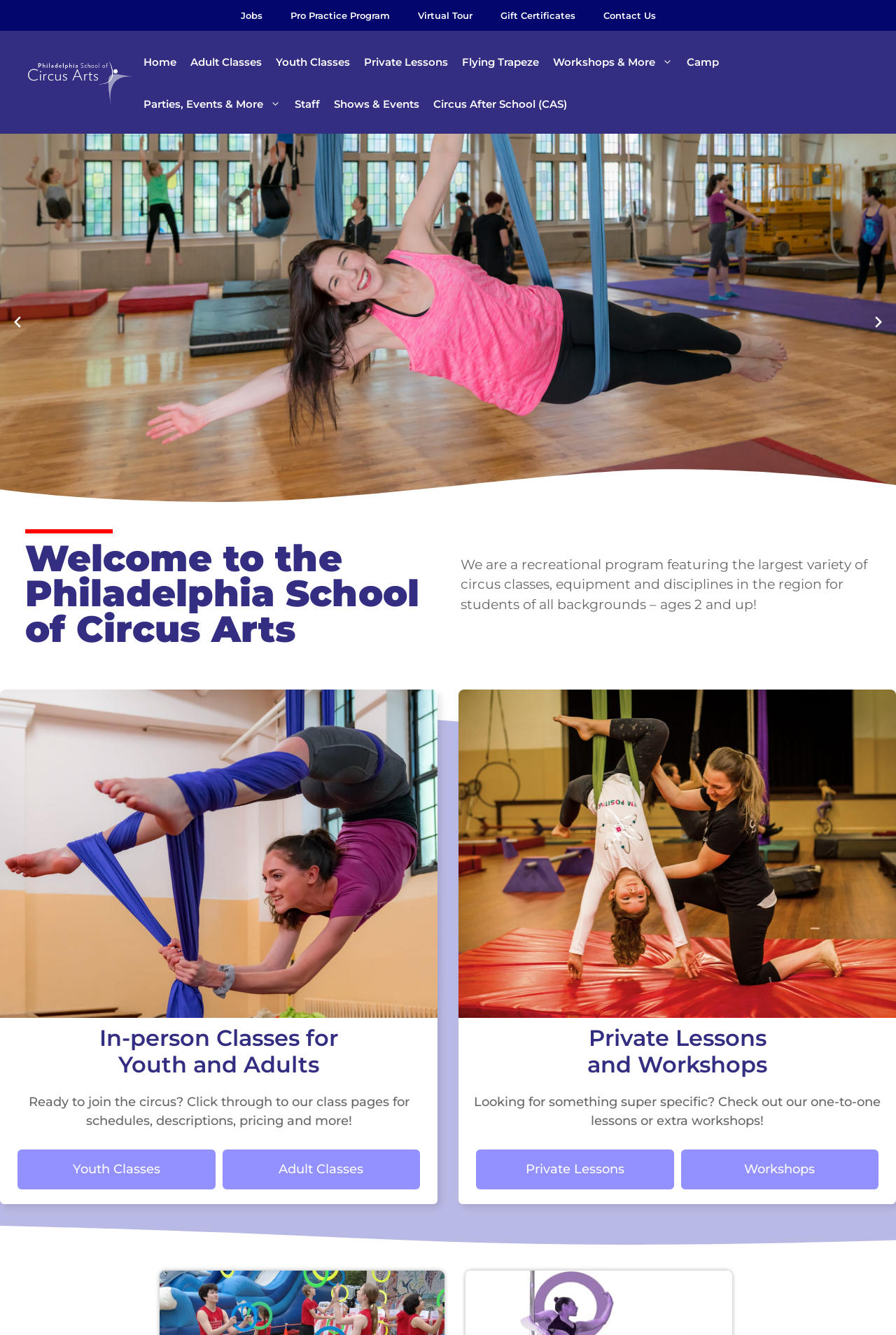Determine the bounding box coordinates for the clickable element required to fulfill the instruction: "Get a Private Lesson". Provide the coordinates as four float numbers between 0 and 1, i.e., [left, top, right, bottom].

[0.399, 0.031, 0.508, 0.062]